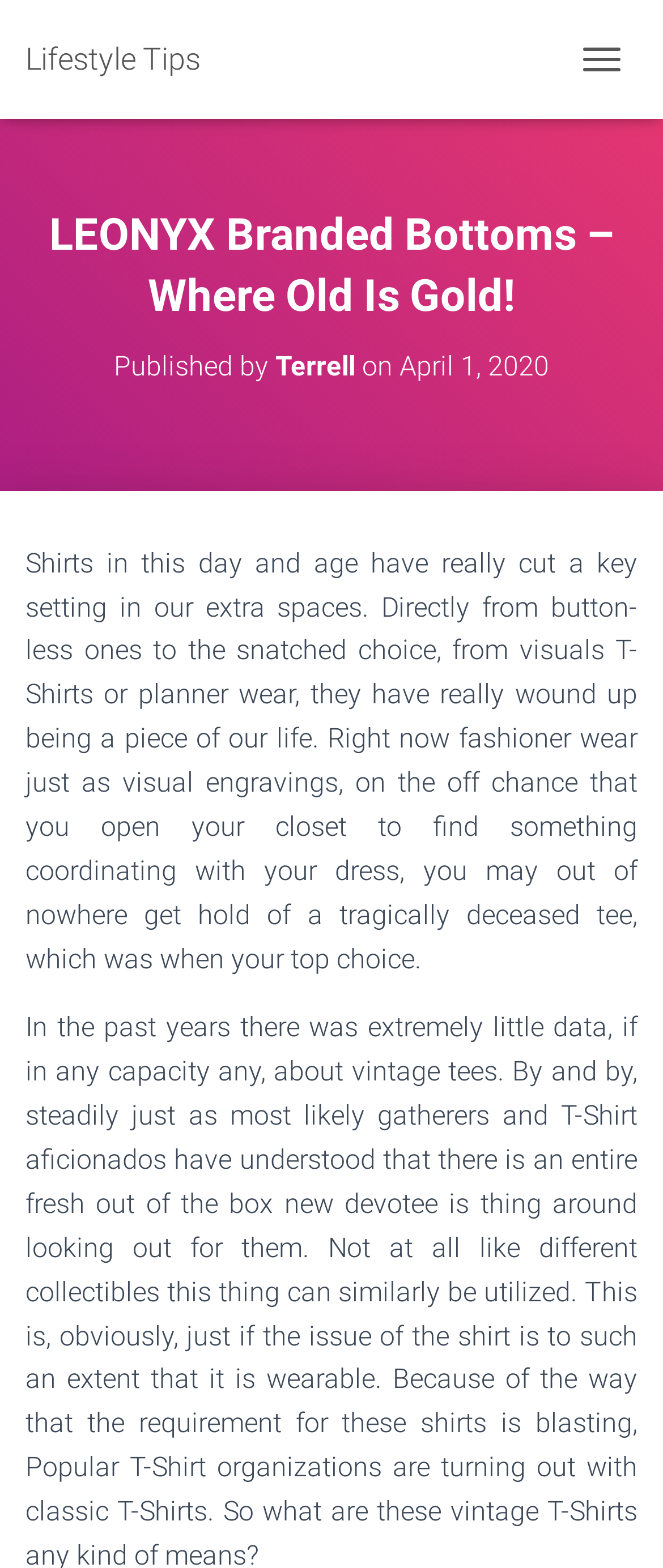Extract the primary header of the webpage and generate its text.

LEONYX Branded Bottoms – Where Old Is Gold!